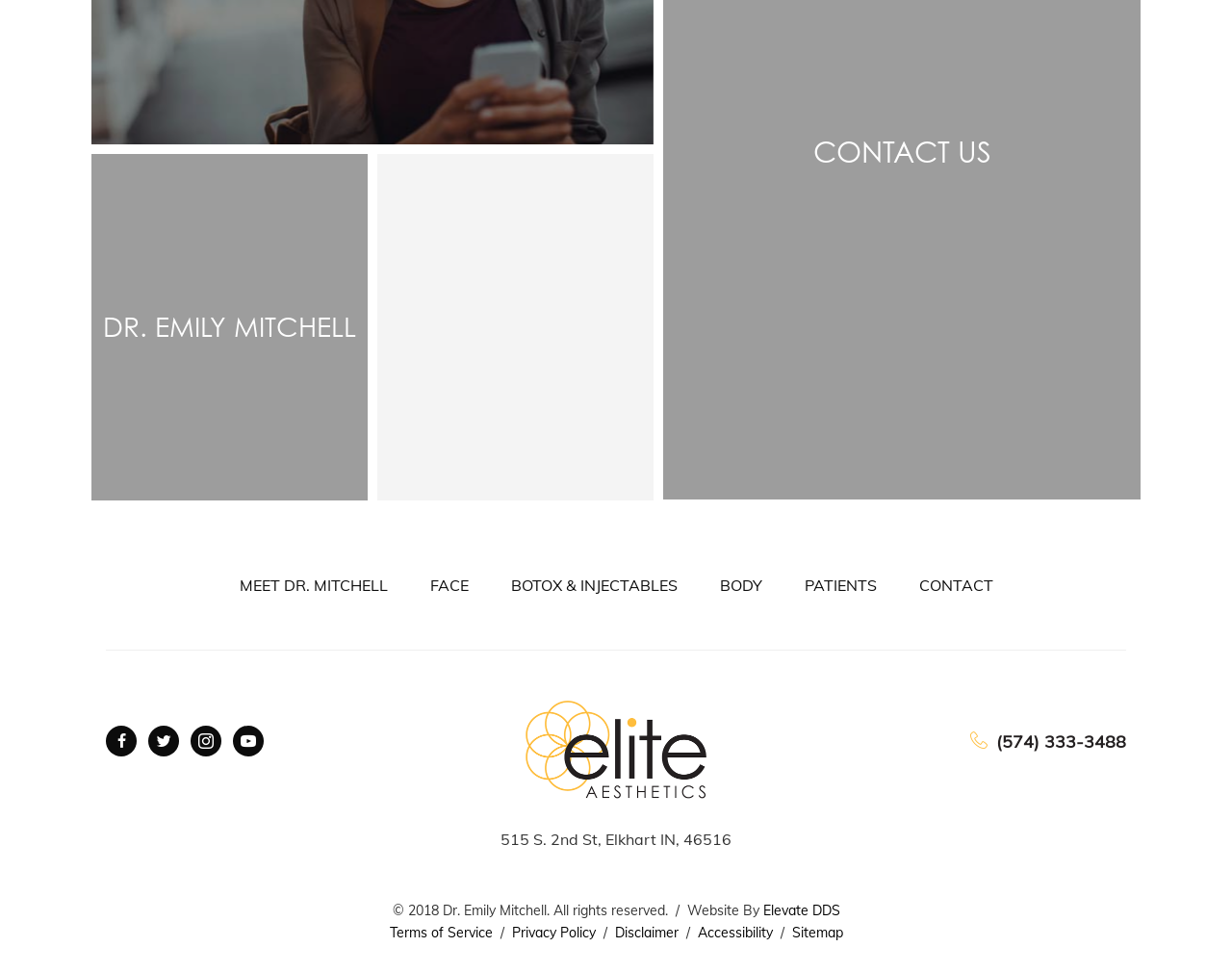Identify the coordinates of the bounding box for the element that must be clicked to accomplish the instruction: "Click on the Schedule Now button".

[0.343, 0.388, 0.494, 0.439]